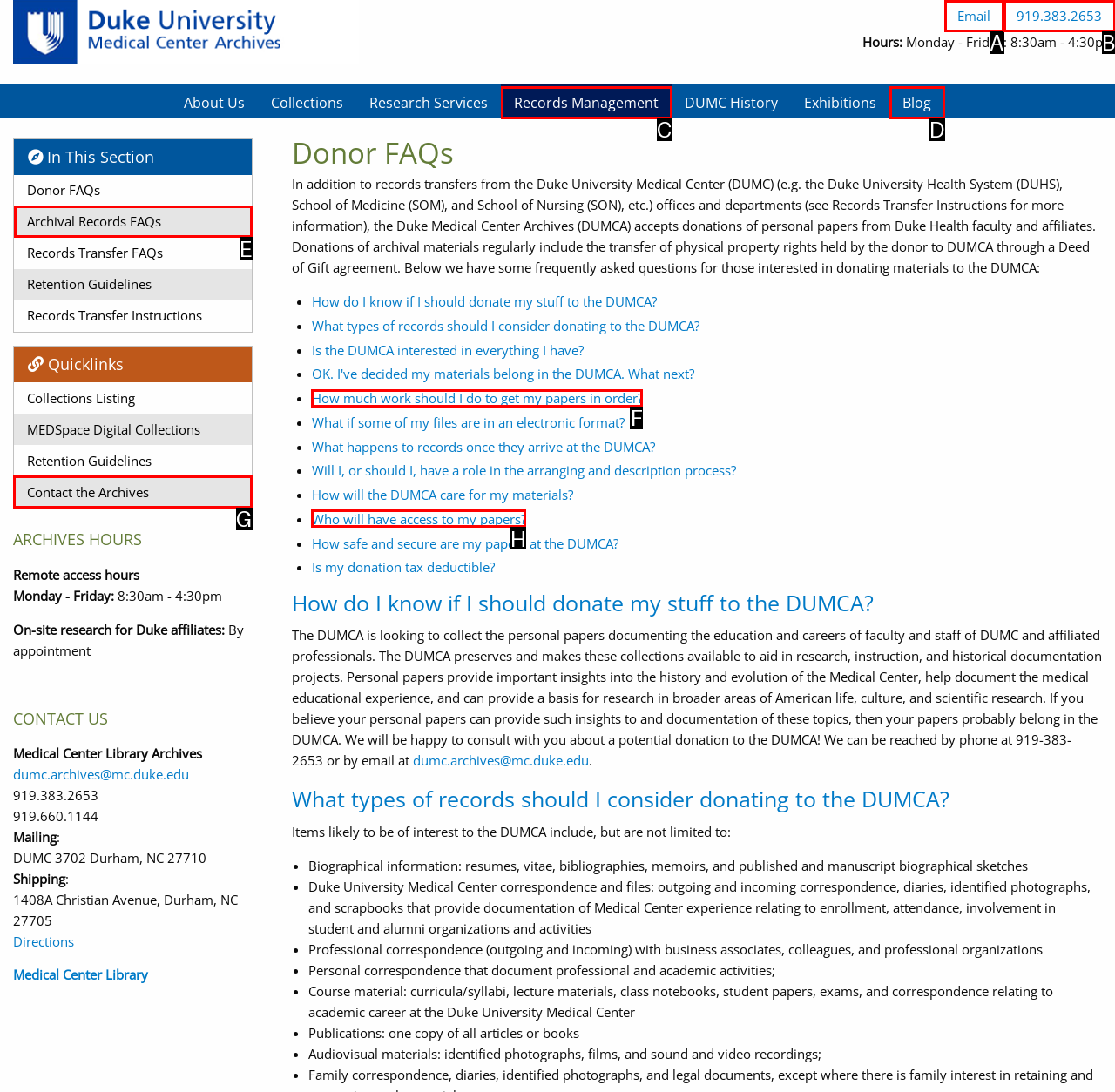Indicate which red-bounded element should be clicked to perform the task: Contact the Archives Answer with the letter of the correct option.

G